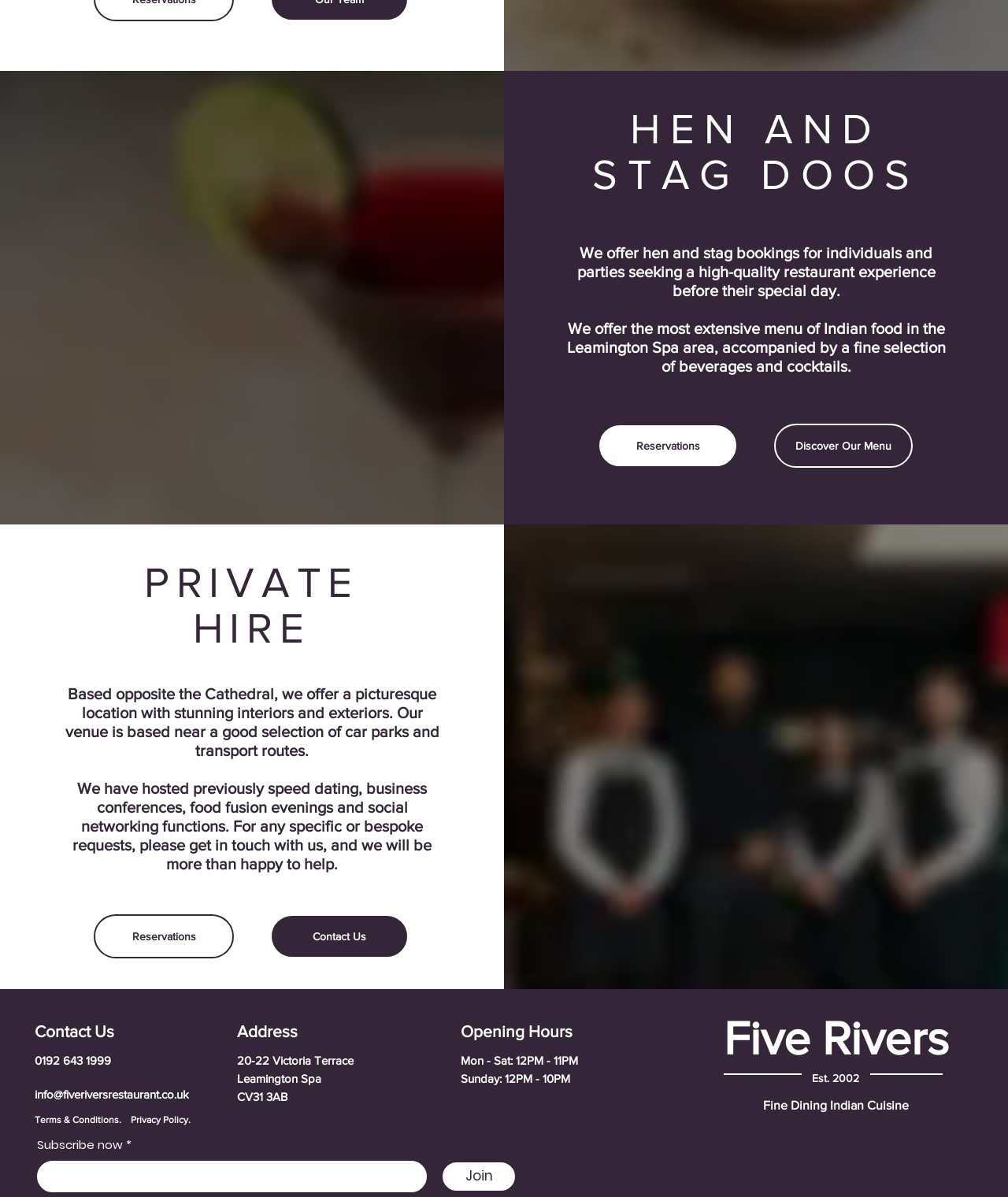Specify the bounding box coordinates of the area that needs to be clicked to achieve the following instruction: "Discover Our Menu".

[0.768, 0.354, 0.905, 0.391]